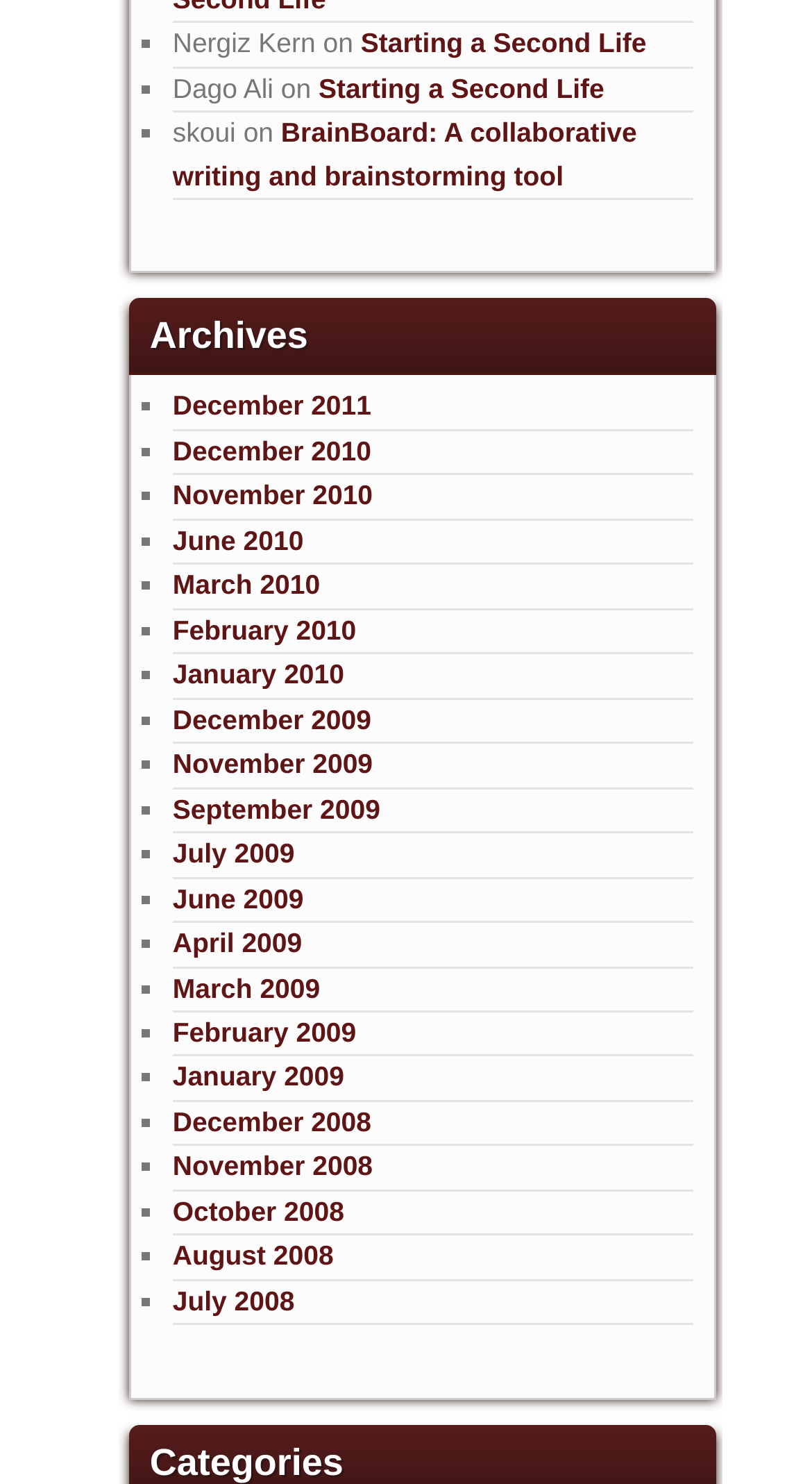Please examine the image and provide a detailed answer to the question: How many archives are listed on this webpage?

I counted the number of links under the 'Archives' heading, which represents the number of archives listed on the webpage.